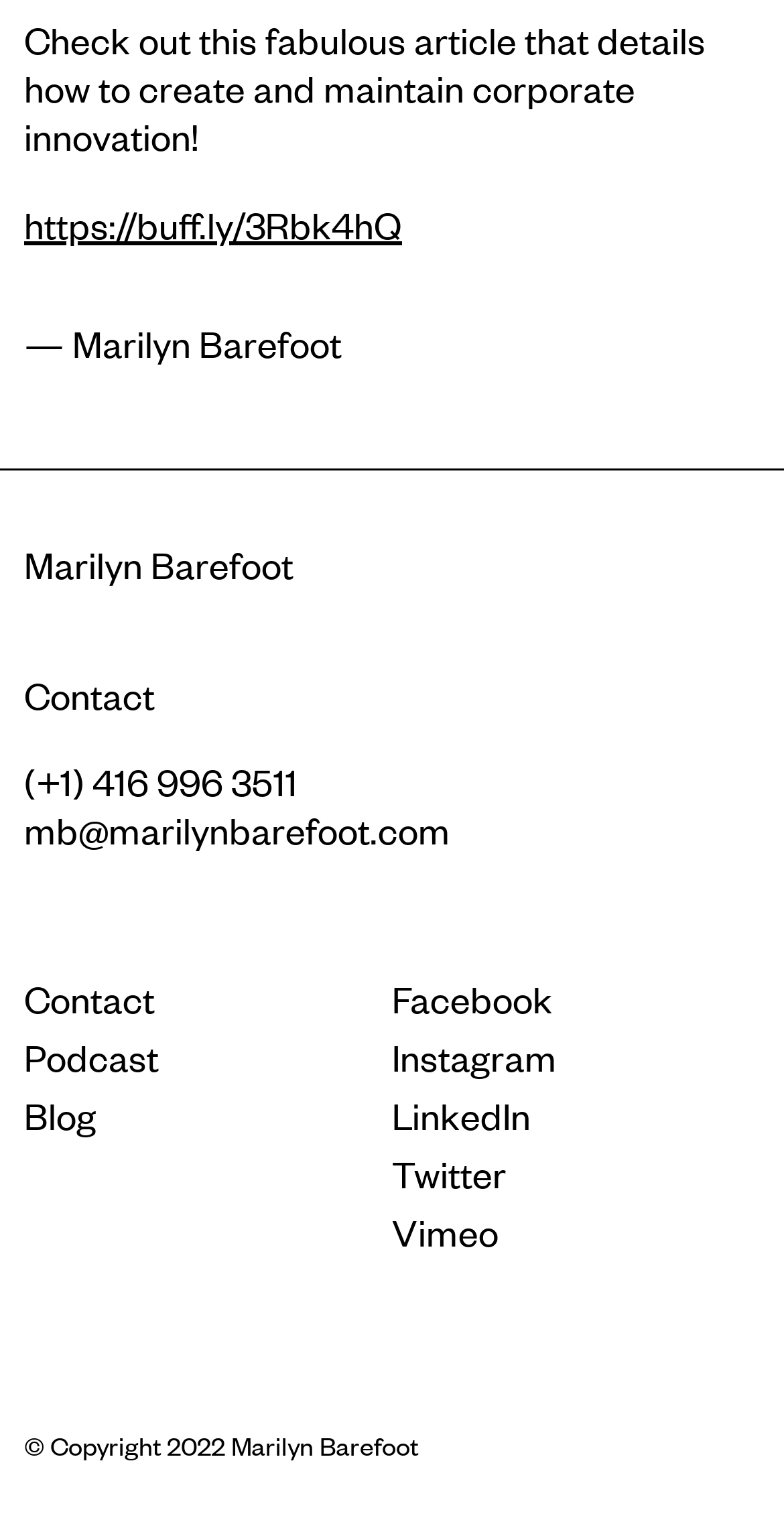Using the webpage screenshot, find the UI element described by LinkedIn. Provide the bounding box coordinates in the format (top-left x, top-left y, bottom-right x, bottom-right y), ensuring all values are floating point numbers between 0 and 1.

[0.5, 0.718, 0.677, 0.751]